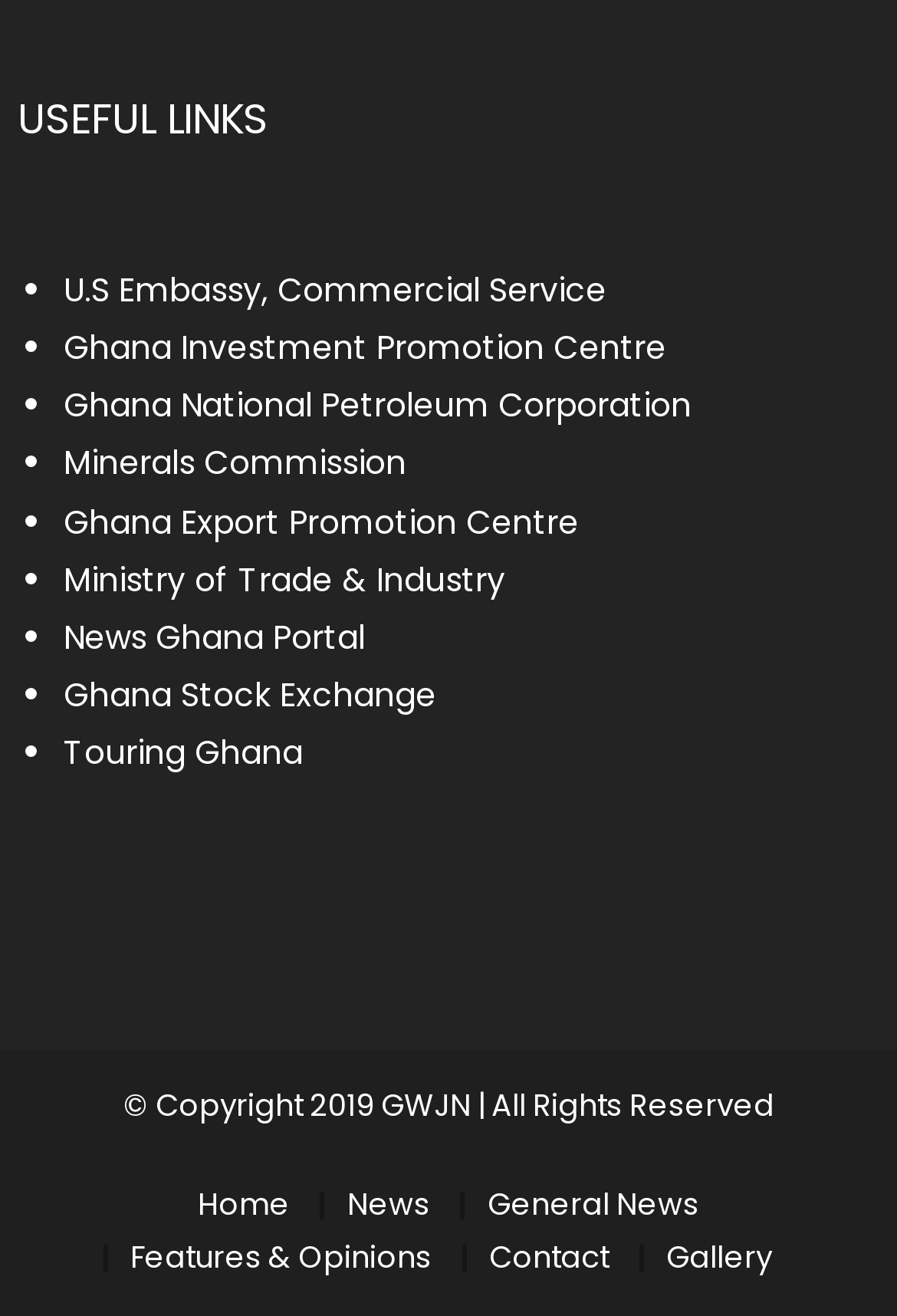Please identify the bounding box coordinates of the area I need to click to accomplish the following instruction: "go to Home".

[0.221, 0.898, 0.323, 0.932]